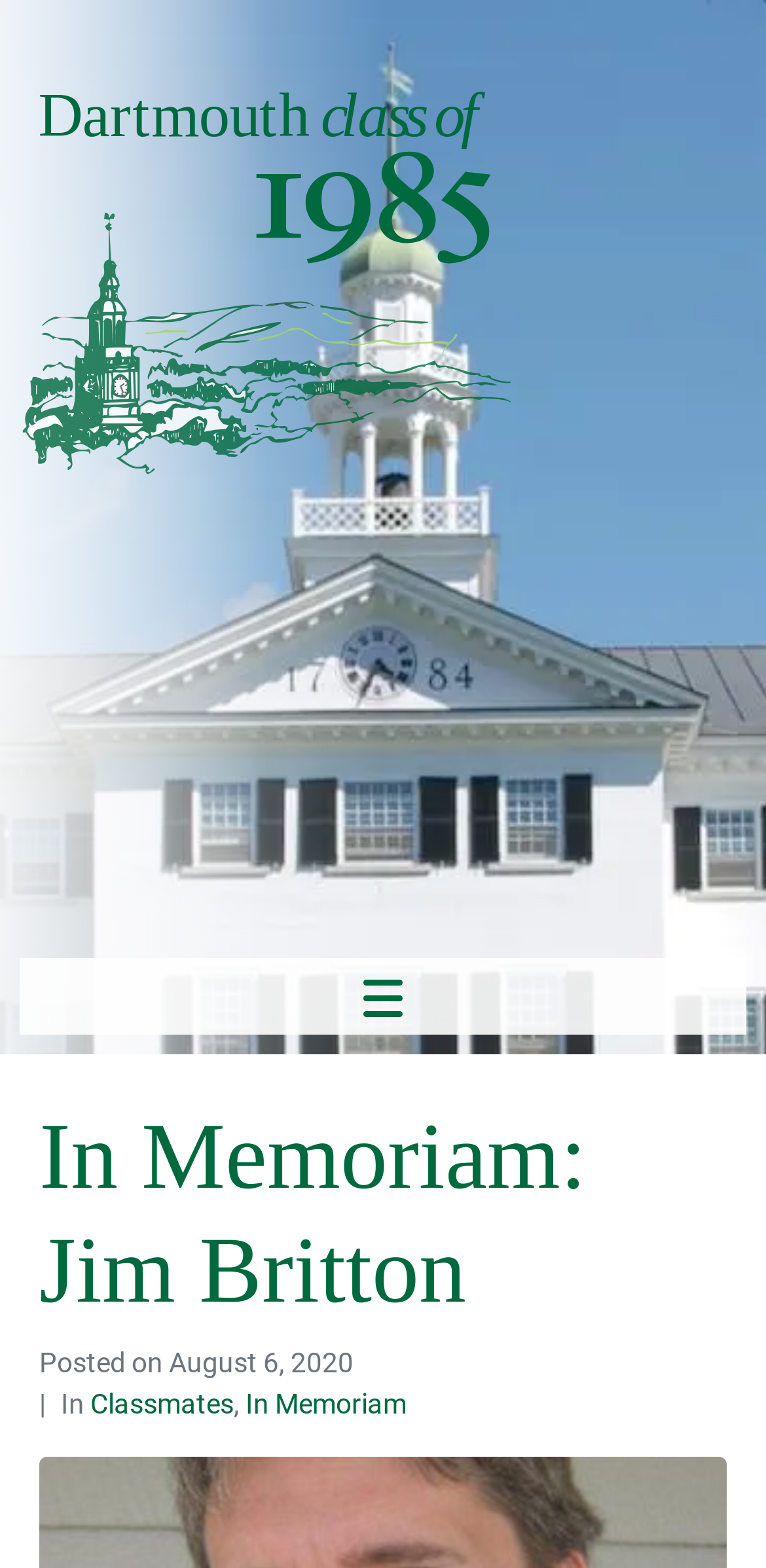How many links are there below the heading 'In Memoriam: Jim Britton'?
Please respond to the question with a detailed and thorough explanation.

There are three links below the heading 'In Memoriam: Jim Britton', which are 'Classmates', 'In Memoriam', and the website title link 'Shades of Green | Dartmouth Class of 1985'.